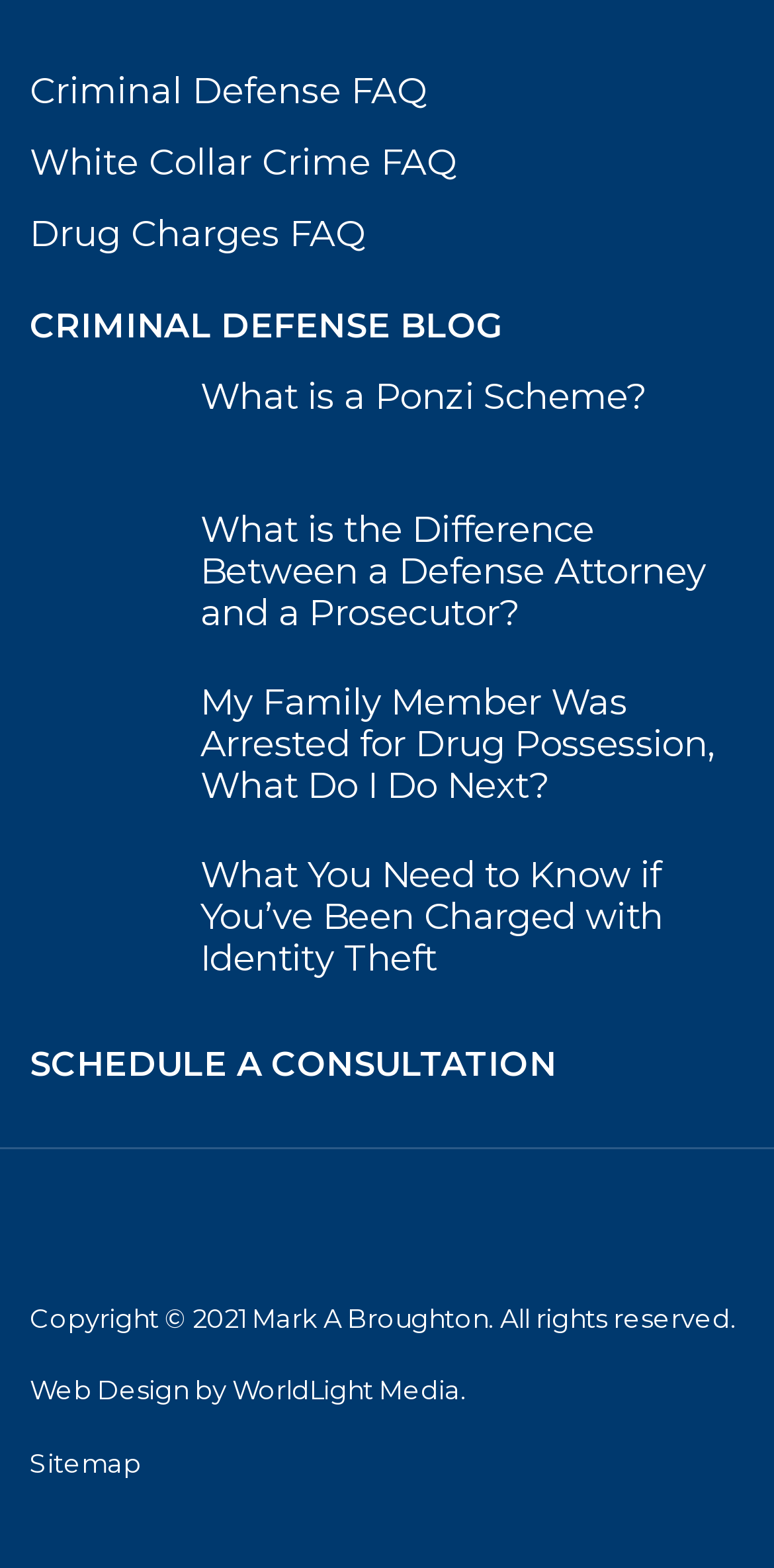Provide a one-word or brief phrase answer to the question:
What is the purpose of the 'SCHEDULE A CONSULTATION' section?

To schedule a consultation